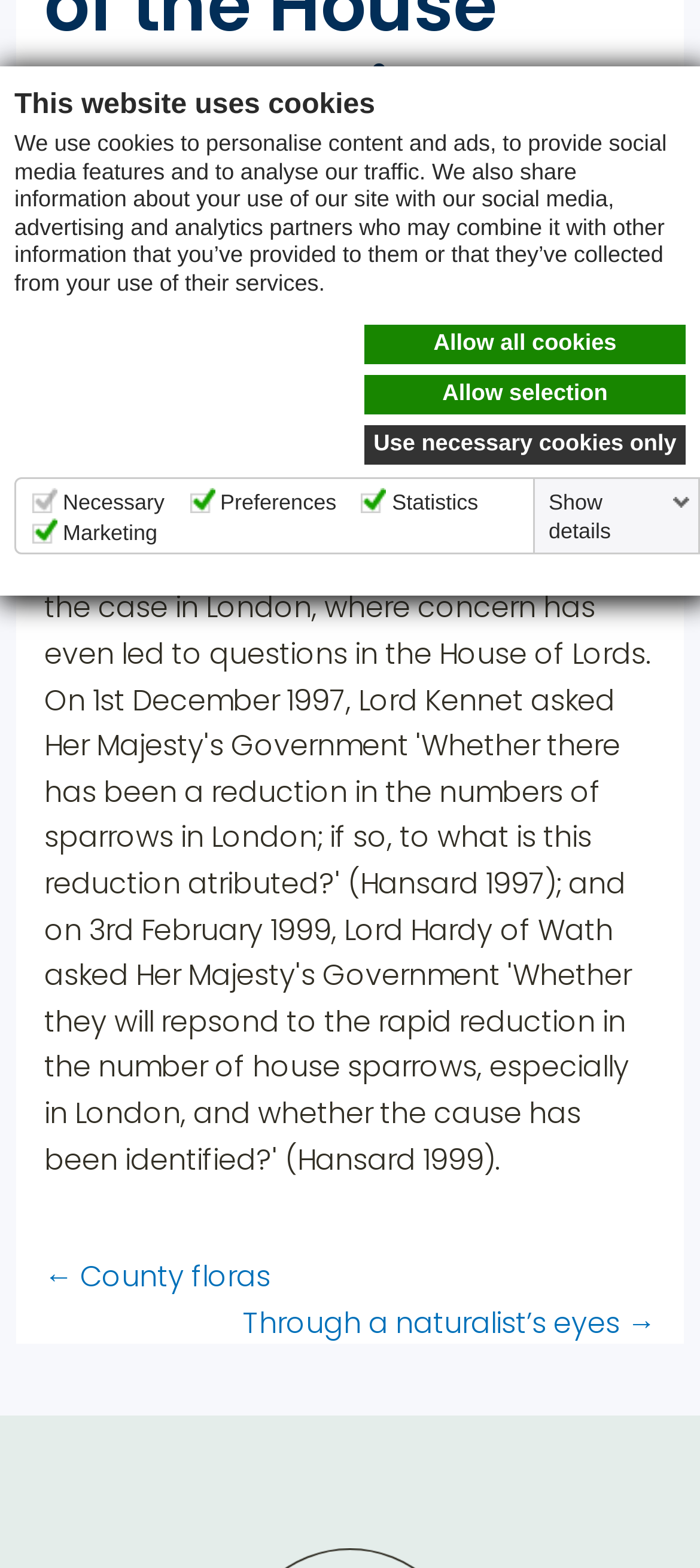Provide the bounding box coordinates for the UI element that is described by this text: "← County floras". The coordinates should be in the form of four float numbers between 0 and 1: [left, top, right, bottom].

[0.063, 0.801, 0.386, 0.827]